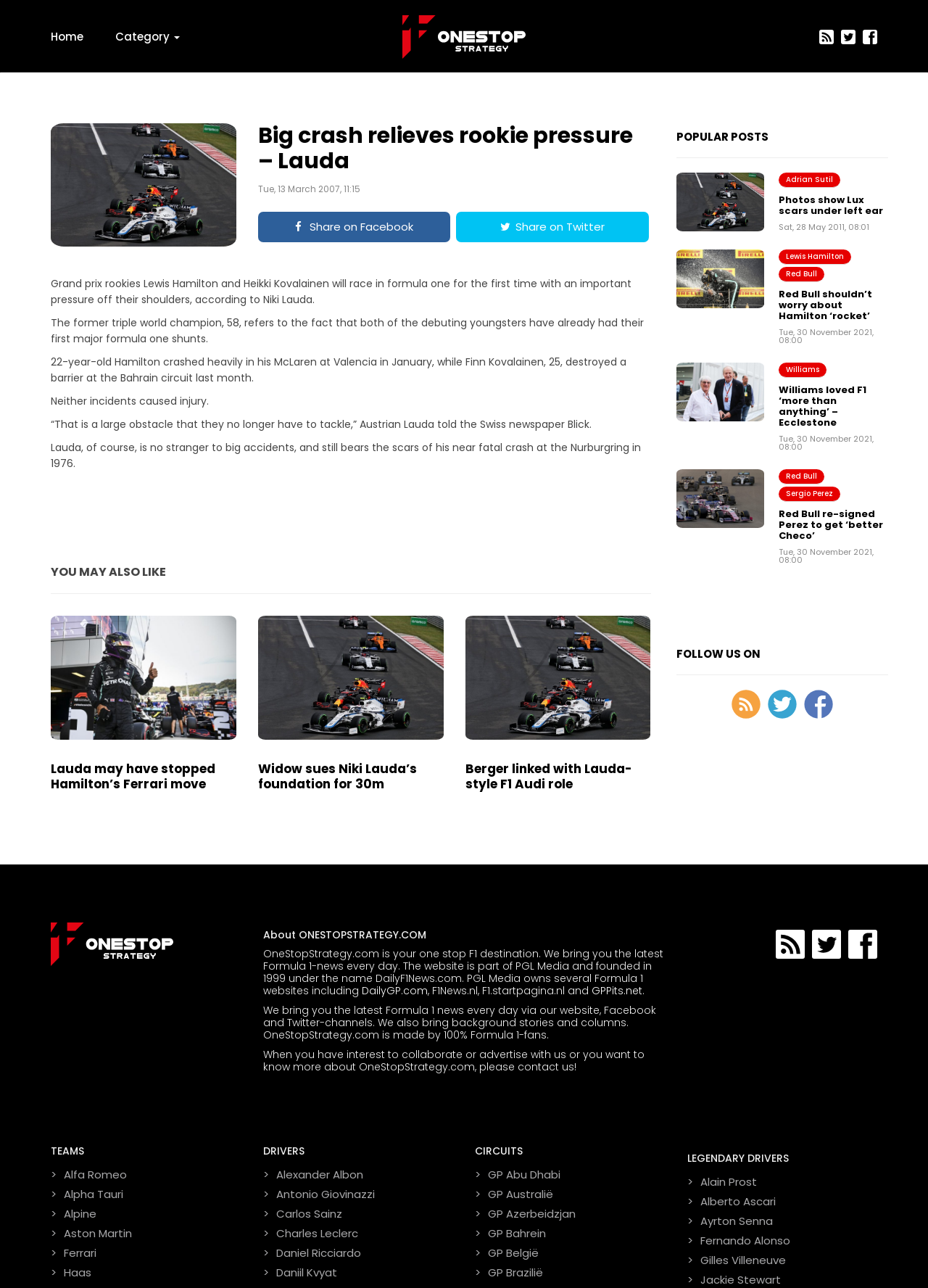Provide the bounding box coordinates for the UI element that is described as: "Category".

[0.109, 0.001, 0.209, 0.056]